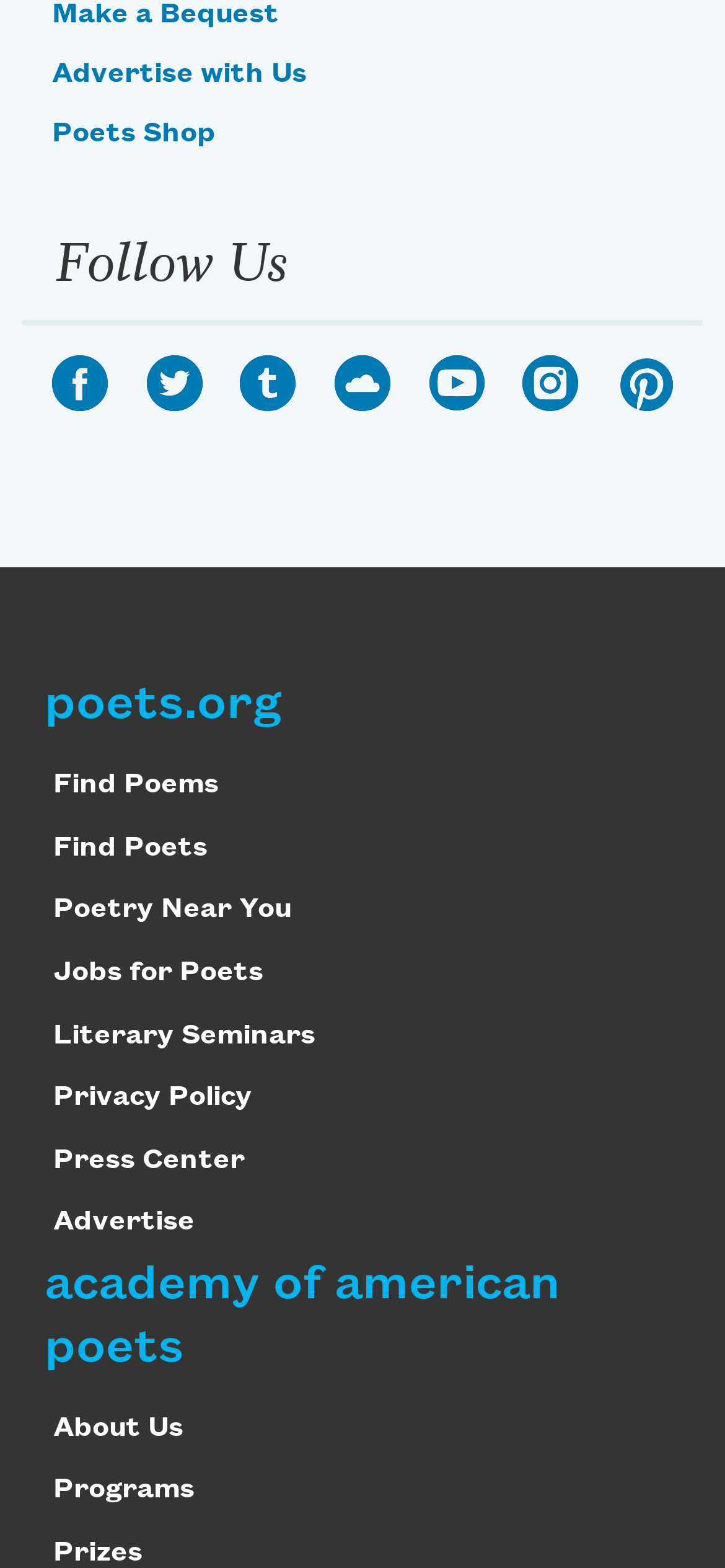Find the bounding box coordinates for the area that must be clicked to perform this action: "Click on the 'HOME' link".

None